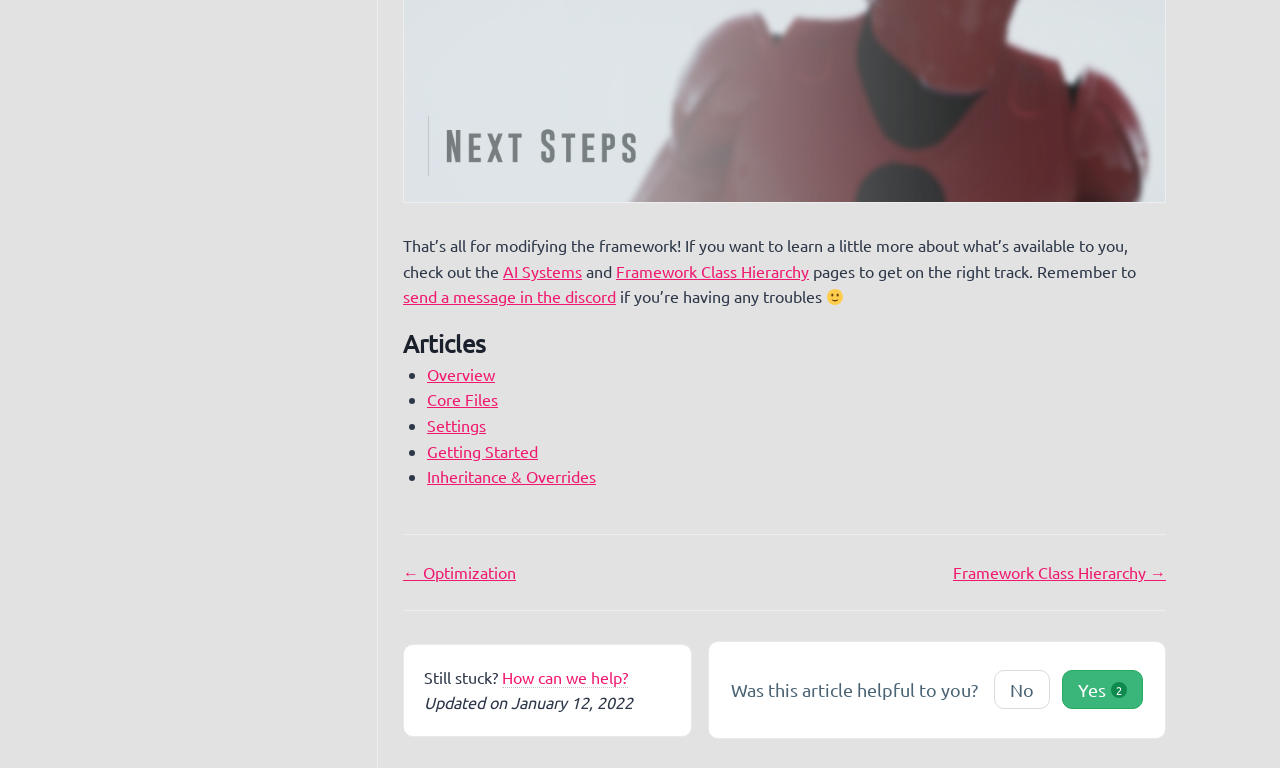What is the purpose of the 'Was this article helpful to you?' section?
Please respond to the question with as much detail as possible.

The 'Was this article helpful to you?' section is provided to get user feedback, allowing users to indicate whether the article was helpful to them or not.